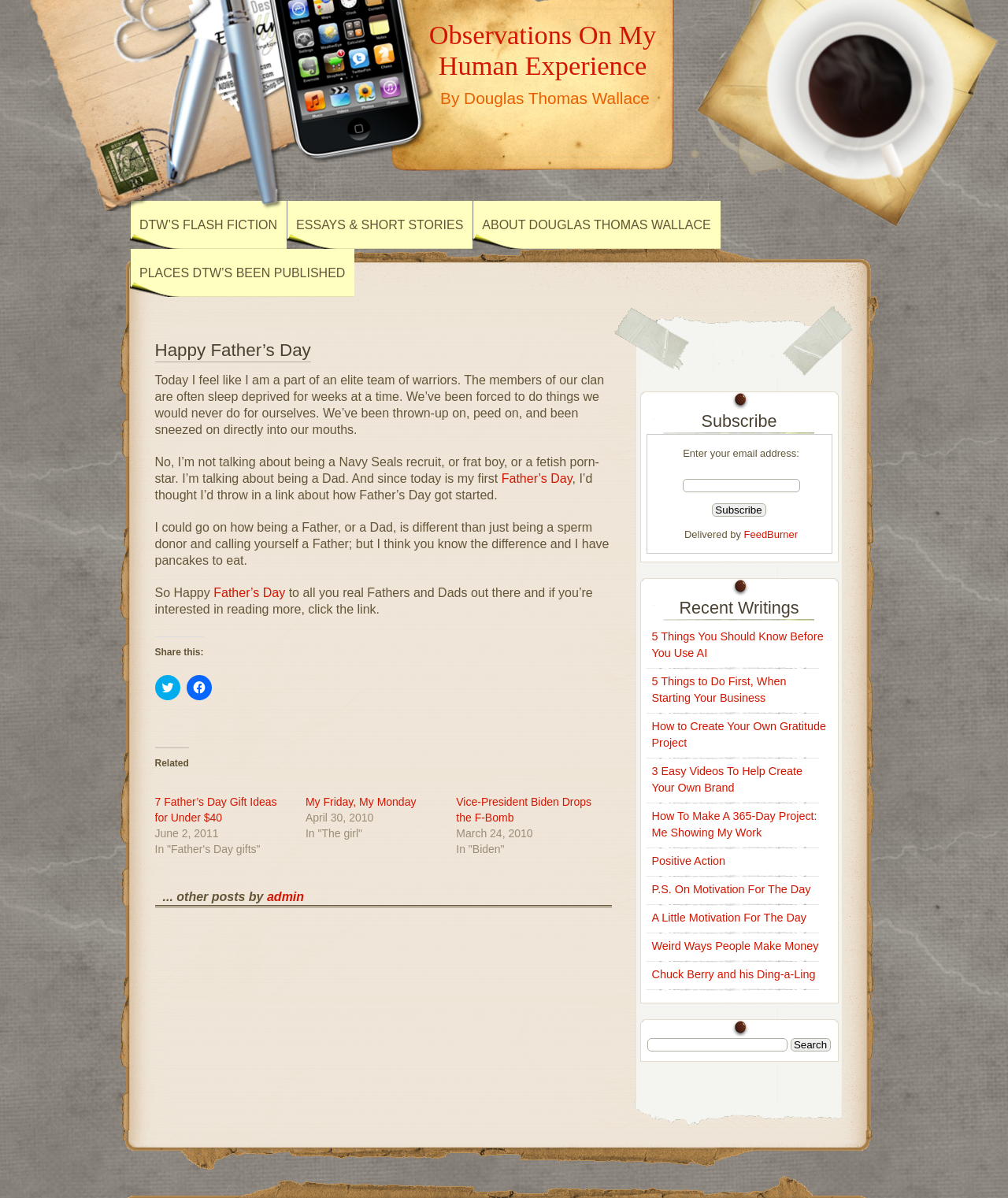Determine the bounding box coordinates of the clickable region to carry out the instruction: "Search for a topic".

[0.784, 0.867, 0.824, 0.878]